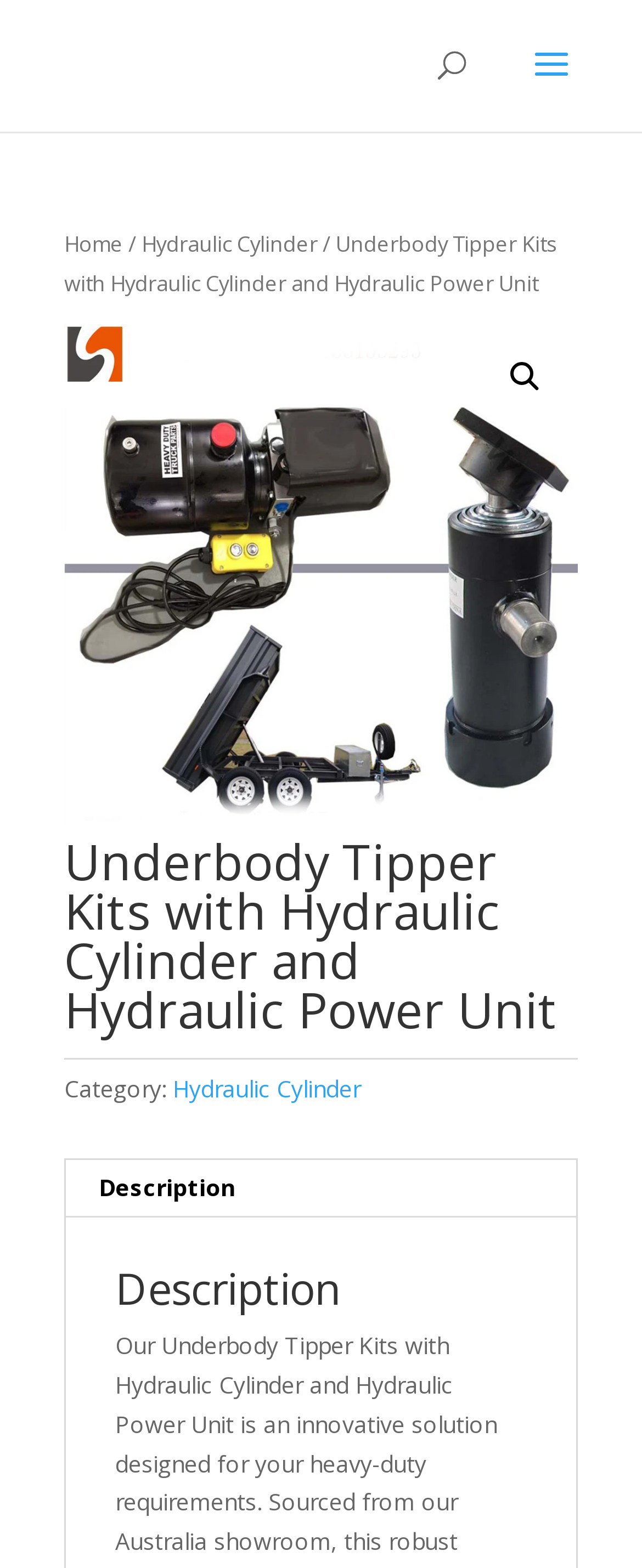Give a detailed account of the webpage, highlighting key information.

The webpage is about Underbody Tipper Kits with Hydraulic Cylinder and Hydraulic Power Unit, a heavy-duty solution. At the top, there is a search bar, taking up about half of the screen width. Below the search bar, there is a navigation breadcrumb section, which includes links to "Home" and "Hydraulic Cylinder", separated by forward slashes. 

On the top right, there is a magnifying glass icon, which is a link. Below the navigation section, there is a large banner that spans the entire width of the screen, containing an image and a link. 

The main content of the webpage starts with a heading that matches the title of the webpage. Below the heading, there is a category section, which includes a label "Category:" and a link to "Hydraulic Cylinder". 

Underneath the category section, there is a horizontal tab list with a single tab labeled "Description". The tab is not selected by default. When selected, the tab controls a section with a heading "Description".